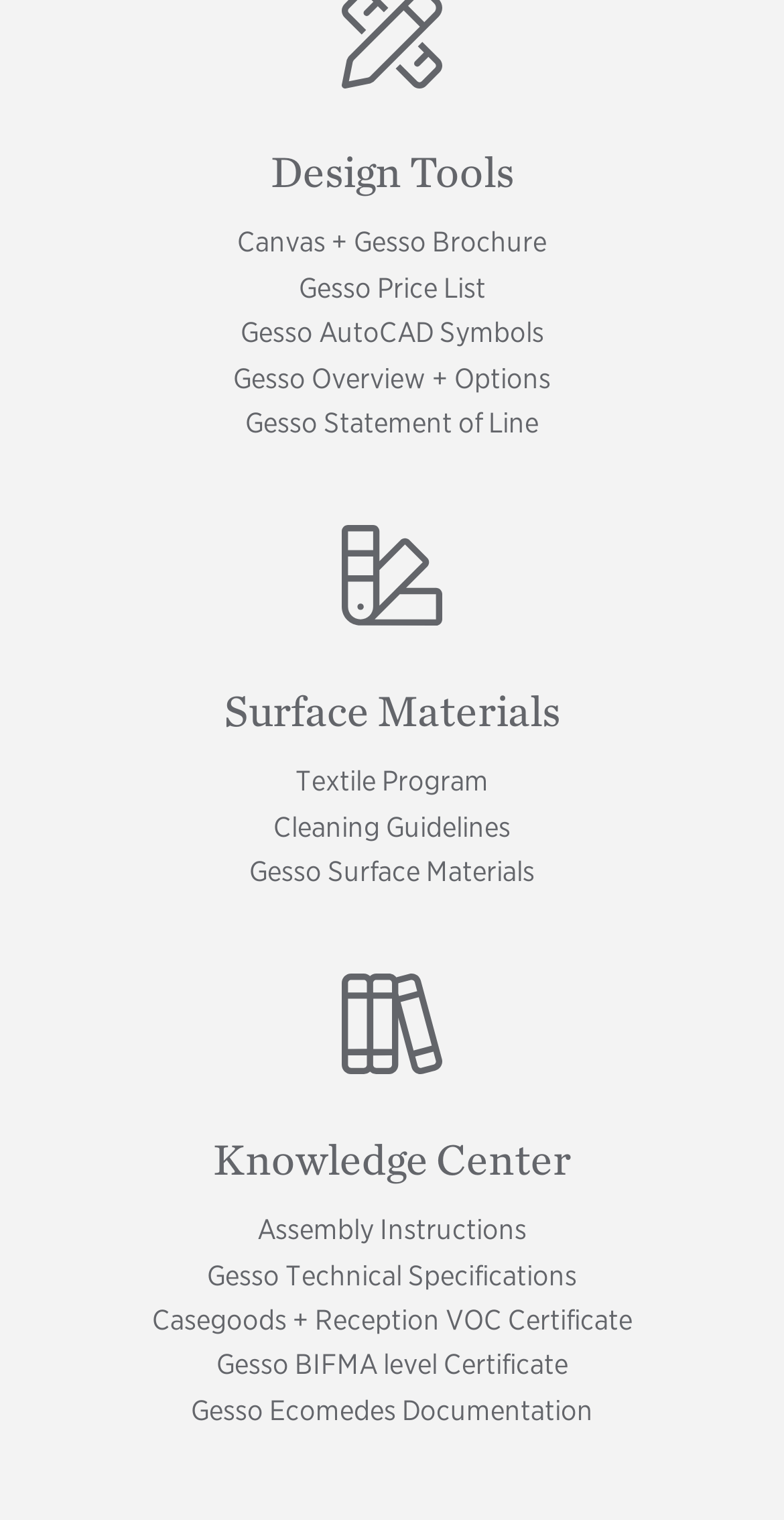Please find the bounding box coordinates of the clickable region needed to complete the following instruction: "Read Assembly Instructions". The bounding box coordinates must consist of four float numbers between 0 and 1, i.e., [left, top, right, bottom].

[0.328, 0.794, 0.672, 0.824]